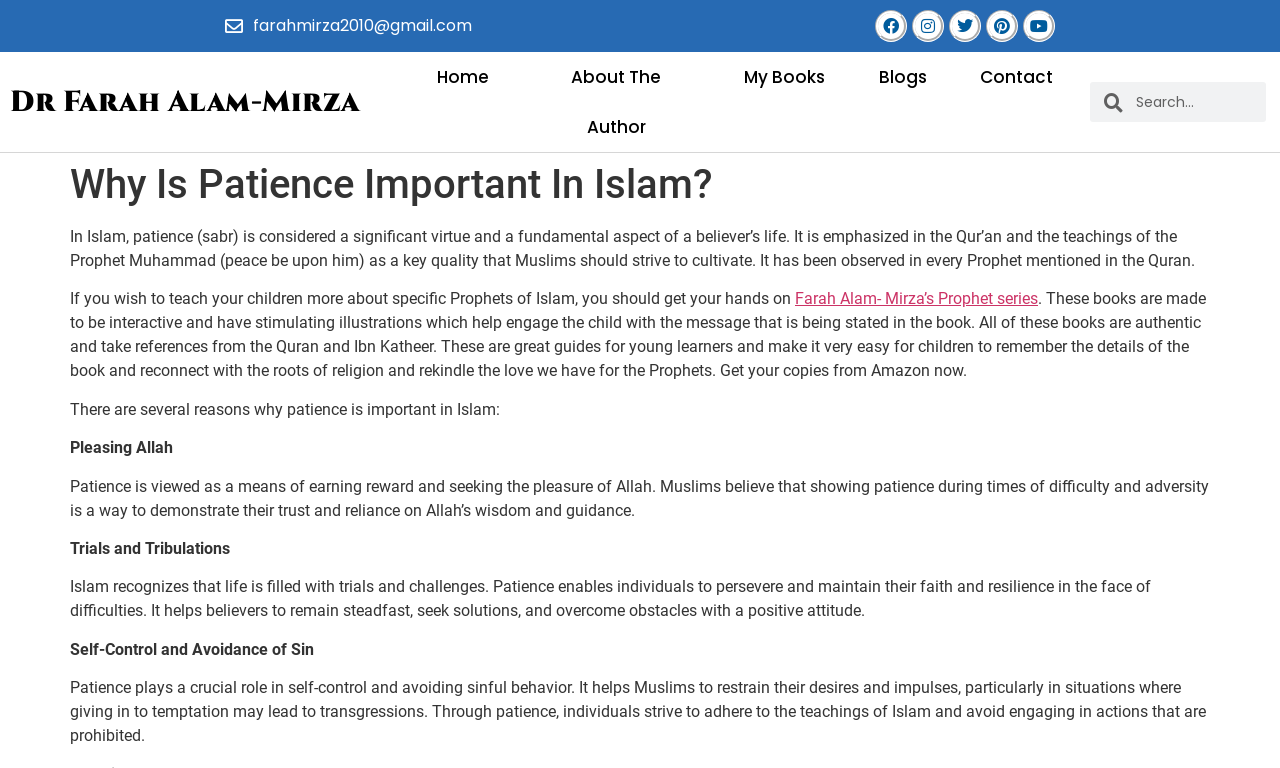Bounding box coordinates are specified in the format (top-left x, top-left y, bottom-right x, bottom-right y). All values are floating point numbers bounded between 0 and 1. Please provide the bounding box coordinate of the region this sentence describes: My Books

[0.561, 0.068, 0.667, 0.134]